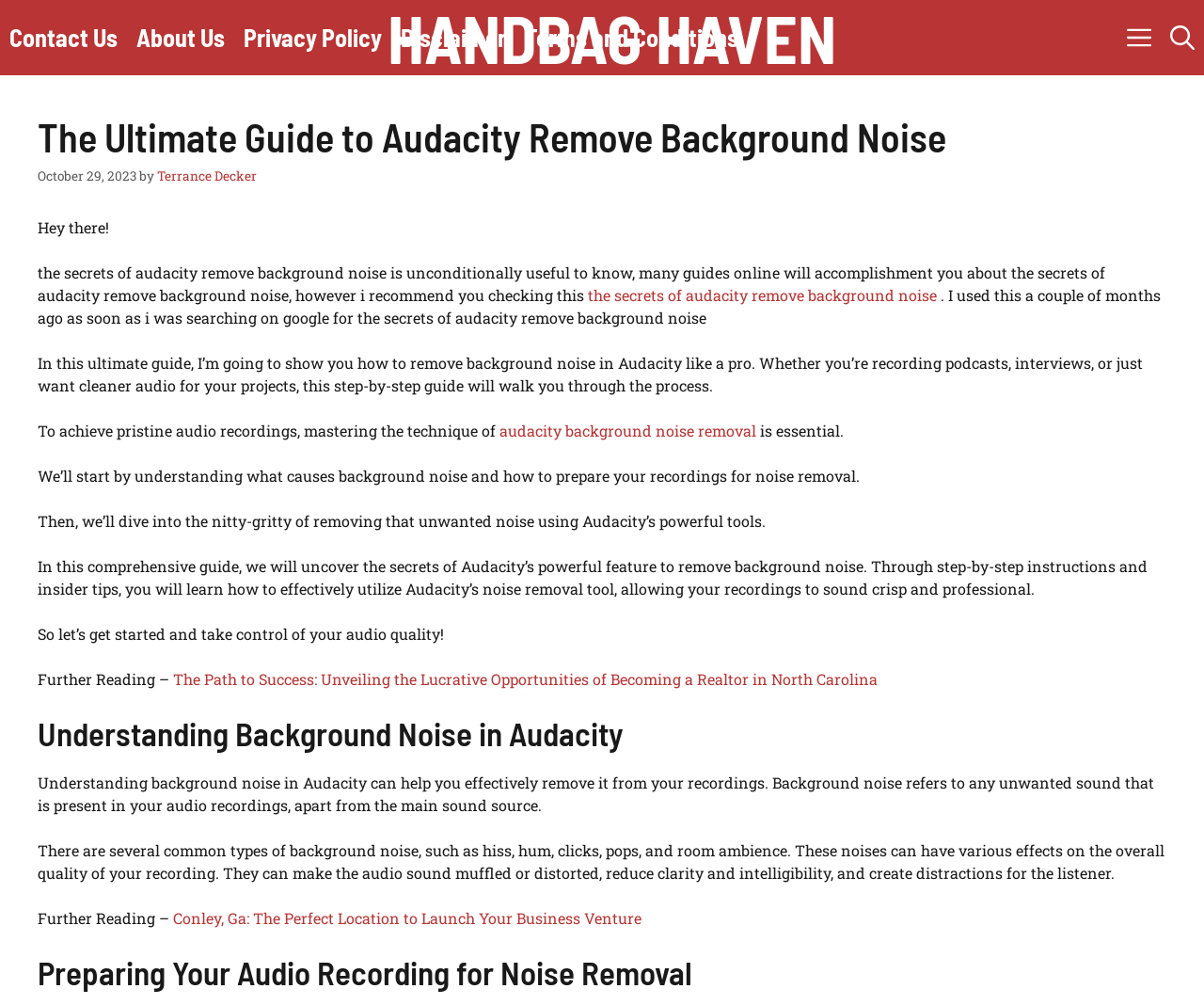Please predict the bounding box coordinates (top-left x, top-left y, bottom-right x, bottom-right y) for the UI element in the screenshot that fits the description: Disclaimer

[0.325, 0.0, 0.428, 0.075]